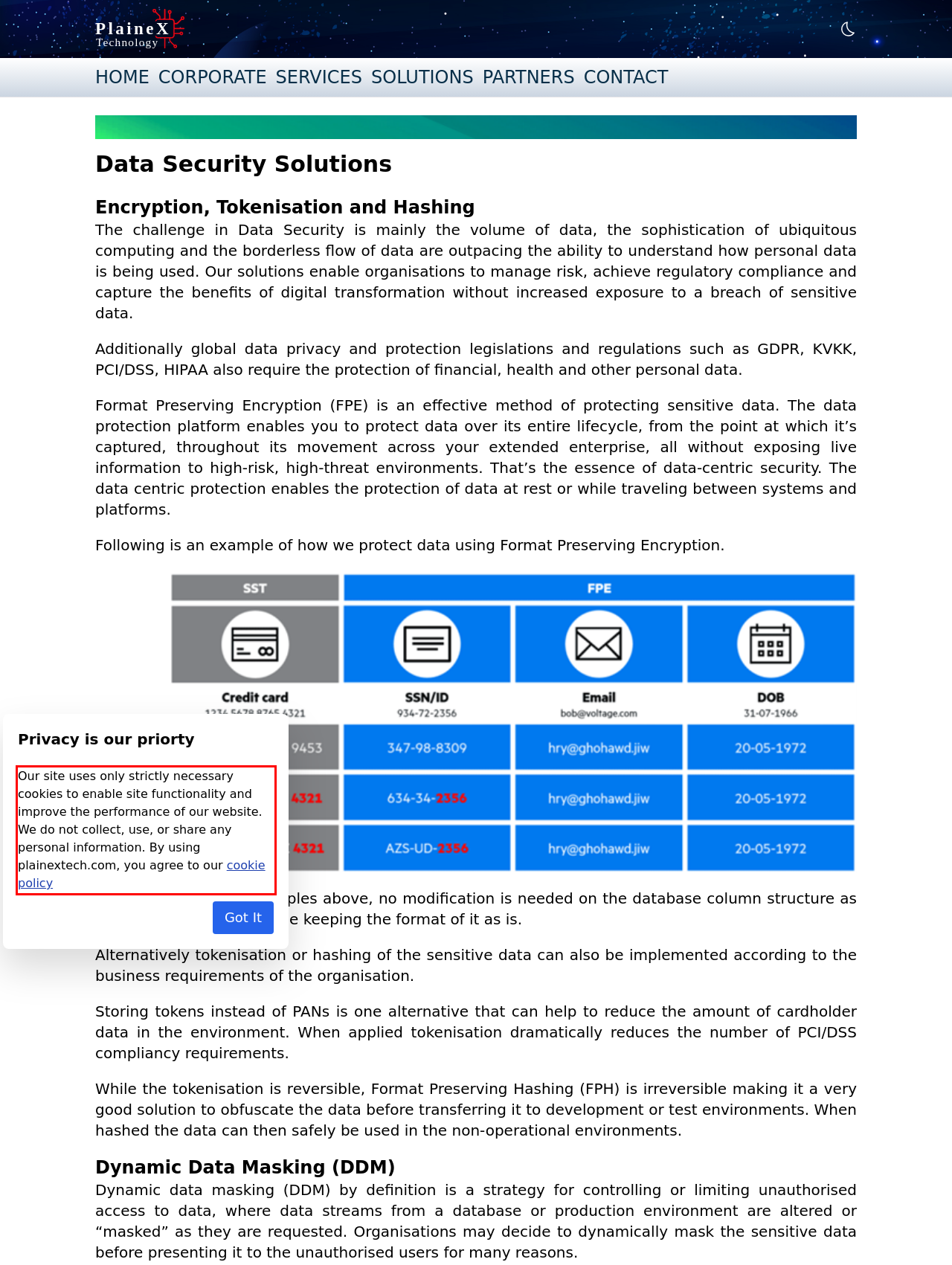Look at the webpage screenshot and recognize the text inside the red bounding box.

Our site uses only strictly necessary cookies to enable site functionality and improve the performance of our website. We do not collect, use, or share any personal information. By using plainextech.com, you agree to our cookie policy